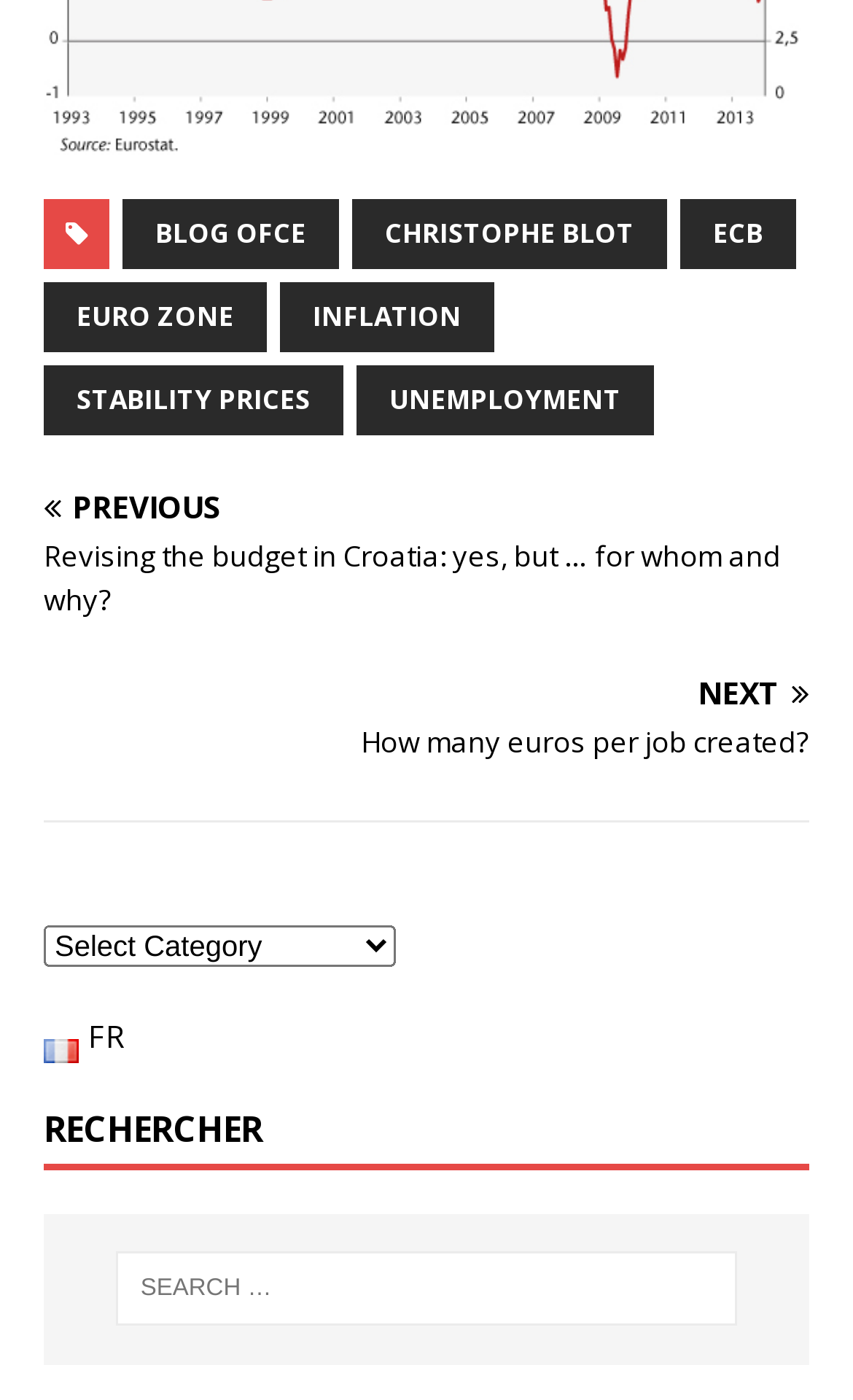Locate the bounding box of the UI element described by: "stability prices" in the given webpage screenshot.

[0.051, 0.26, 0.403, 0.31]